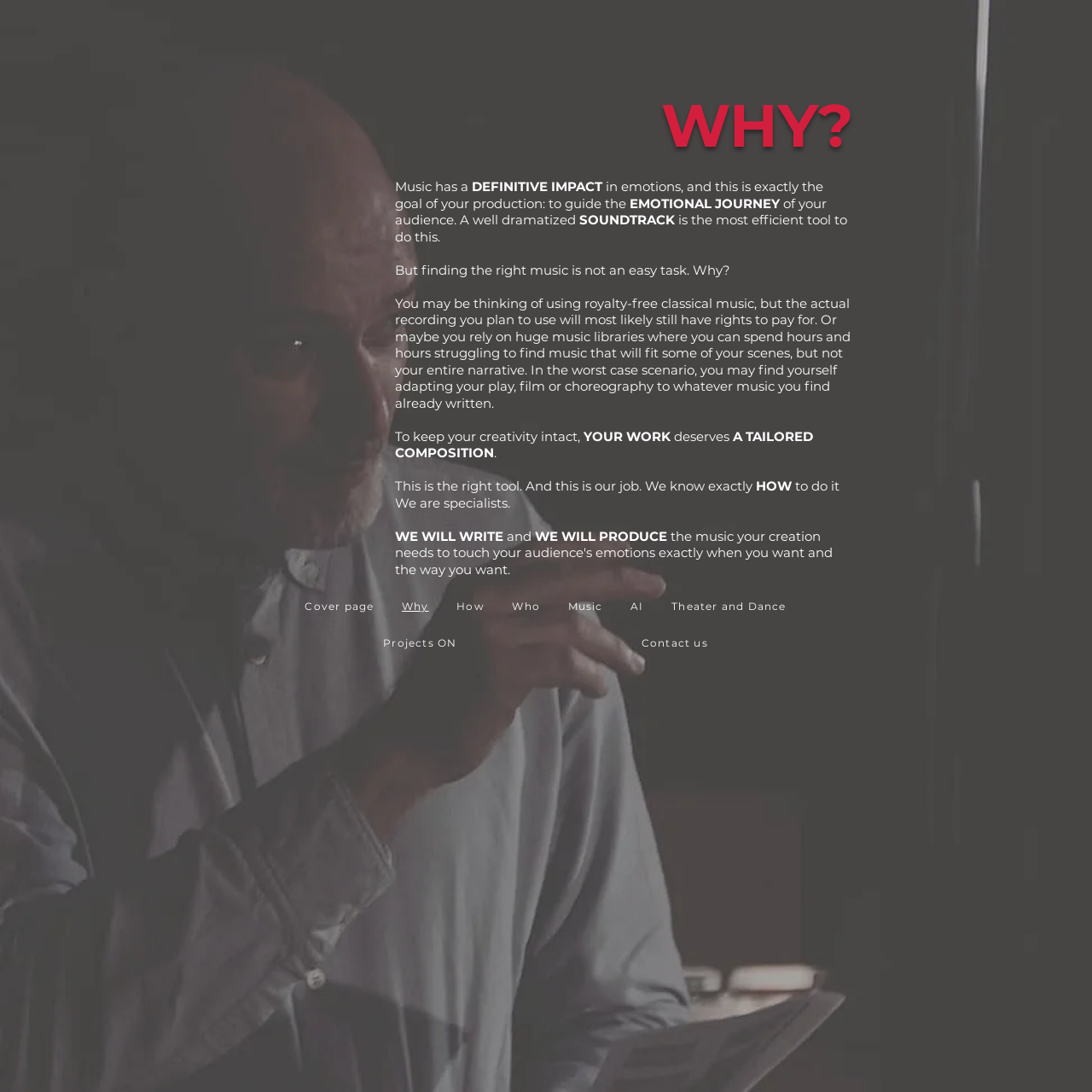Determine the bounding box coordinates of the clickable element necessary to fulfill the instruction: "Contact us". Provide the coordinates as four float numbers within the 0 to 1 range, i.e., [left, top, right, bottom].

[0.506, 0.575, 0.73, 0.602]